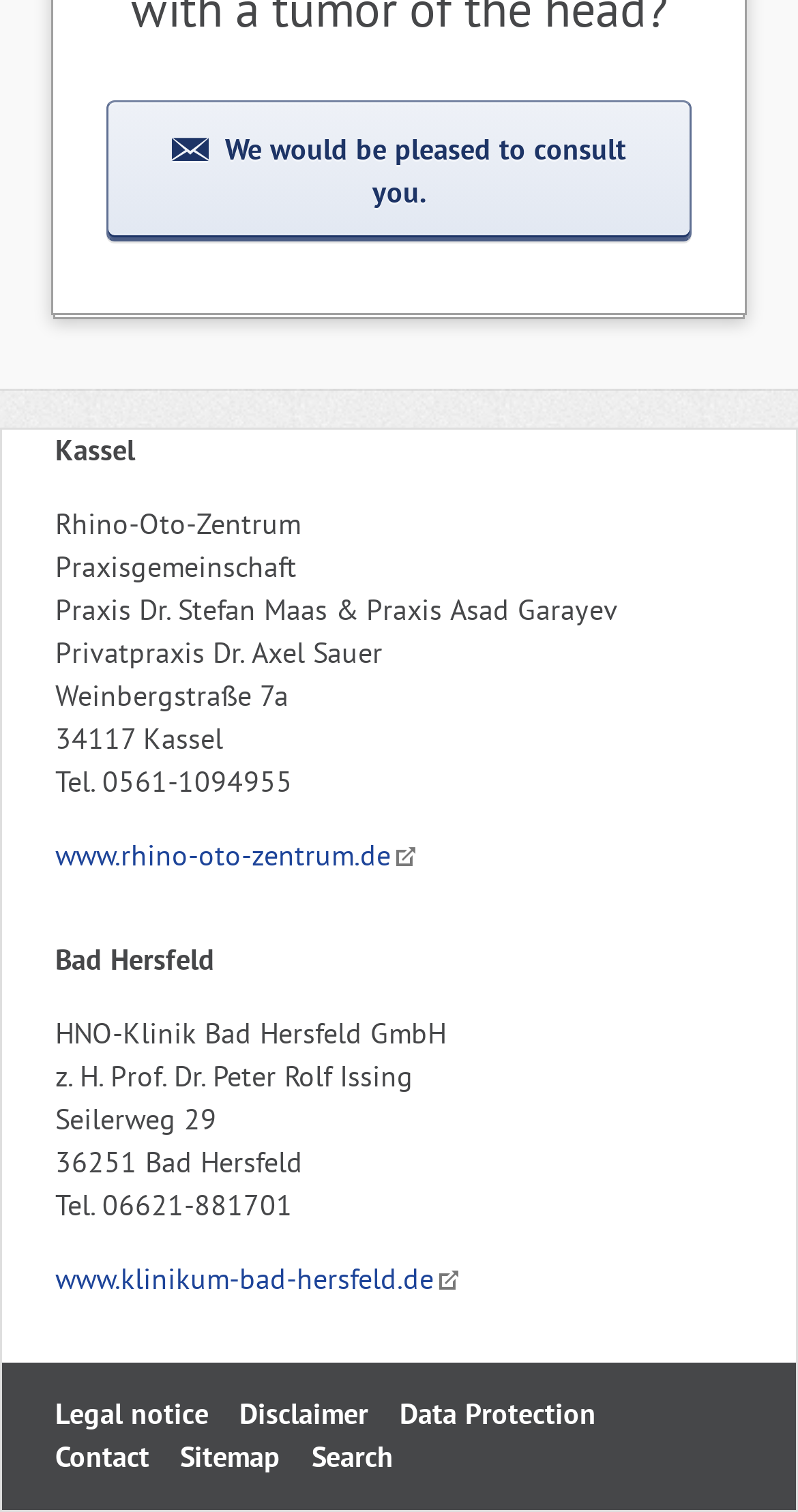Locate the bounding box coordinates of the area to click to fulfill this instruction: "View the legal notice". The bounding box should be presented as four float numbers between 0 and 1, in the order [left, top, right, bottom].

[0.069, 0.923, 0.261, 0.947]